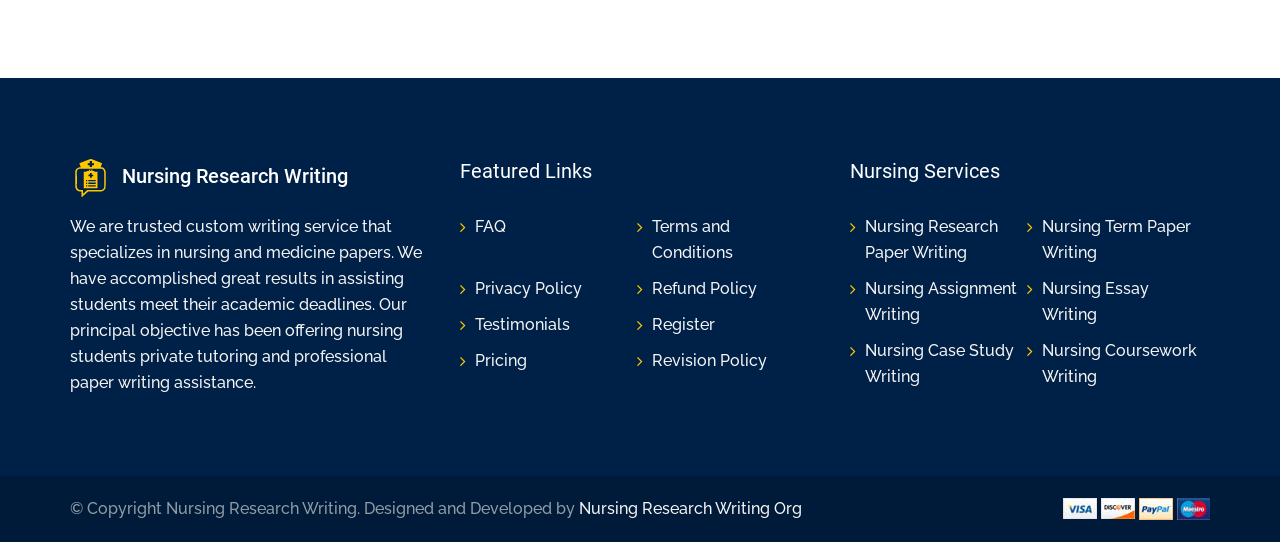Determine the bounding box coordinates of the clickable element to complete this instruction: "Learn about Nursing Case Study Writing". Provide the coordinates in the format of four float numbers between 0 and 1, [left, top, right, bottom].

[0.676, 0.629, 0.792, 0.712]